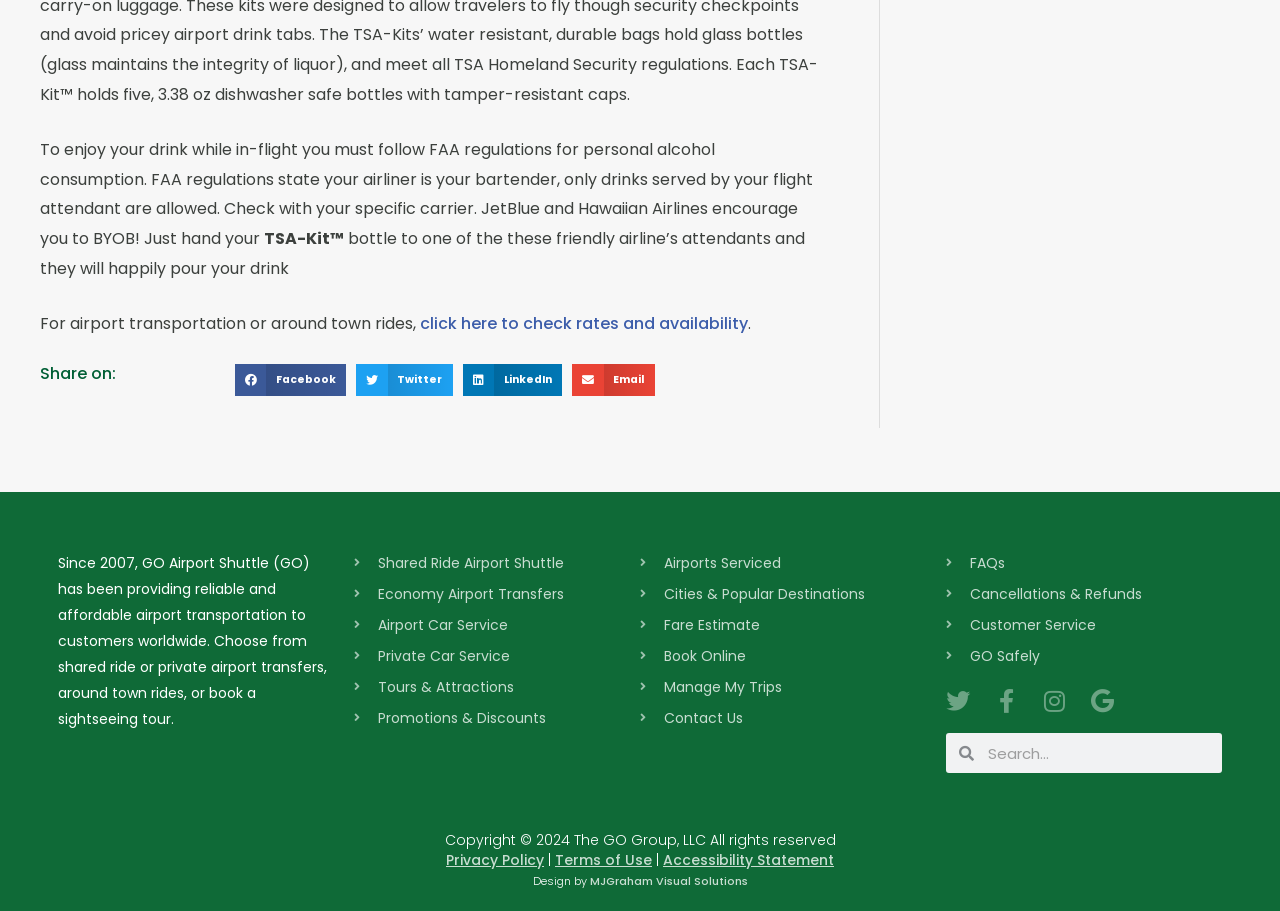Locate the bounding box coordinates of the clickable element to fulfill the following instruction: "Search for something". Provide the coordinates as four float numbers between 0 and 1 in the format [left, top, right, bottom].

[0.761, 0.805, 0.955, 0.849]